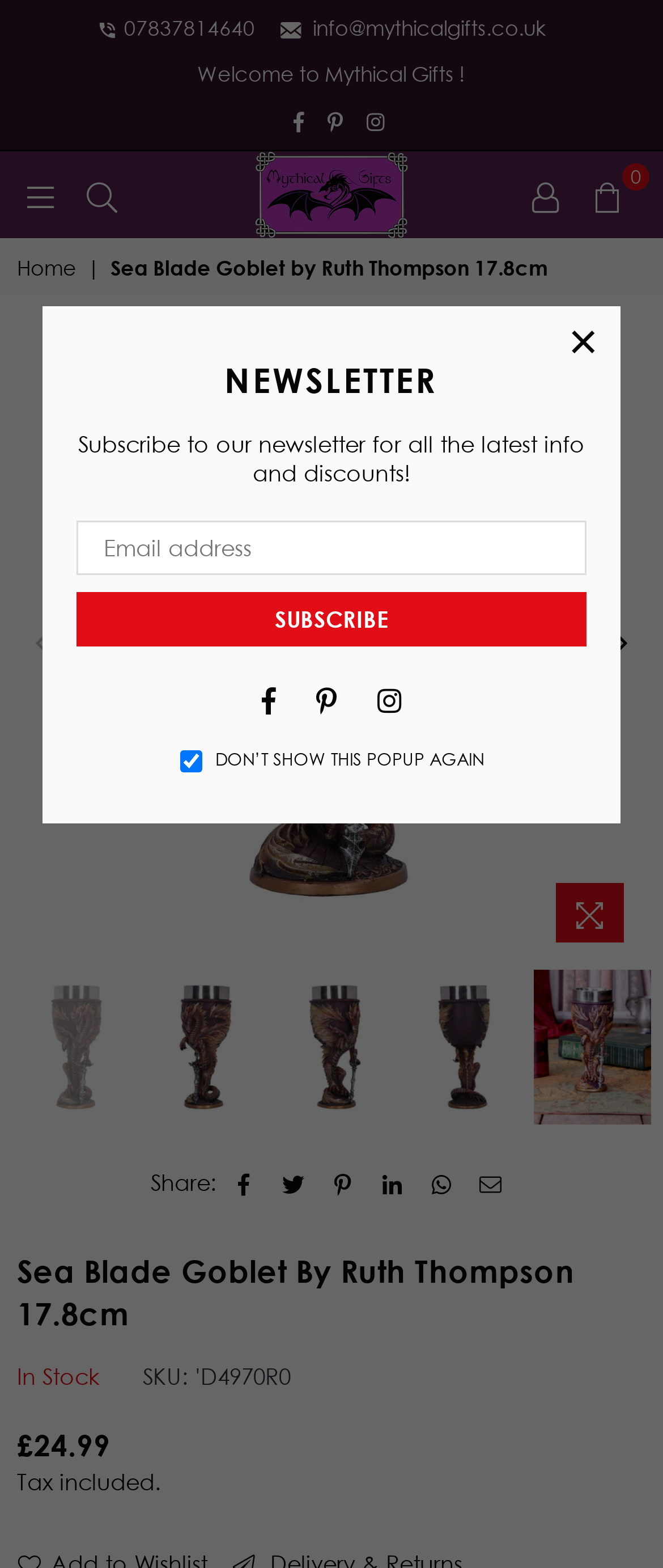Identify and provide the main heading of the webpage.

Sea Blade Goblet By Ruth Thompson 17.8cm